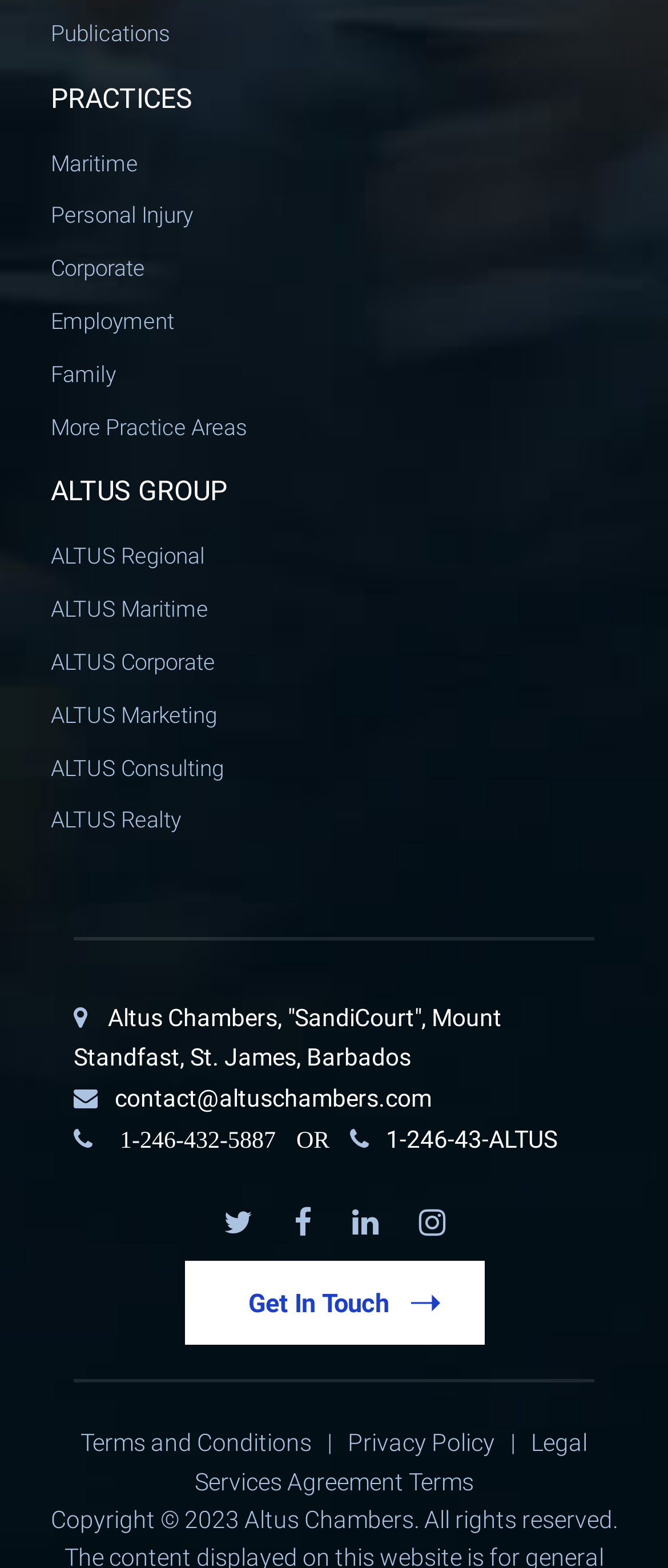Please identify the bounding box coordinates of the region to click in order to complete the given instruction: "Contact Altus Chambers via email". The coordinates should be four float numbers between 0 and 1, i.e., [left, top, right, bottom].

[0.172, 0.691, 0.646, 0.709]